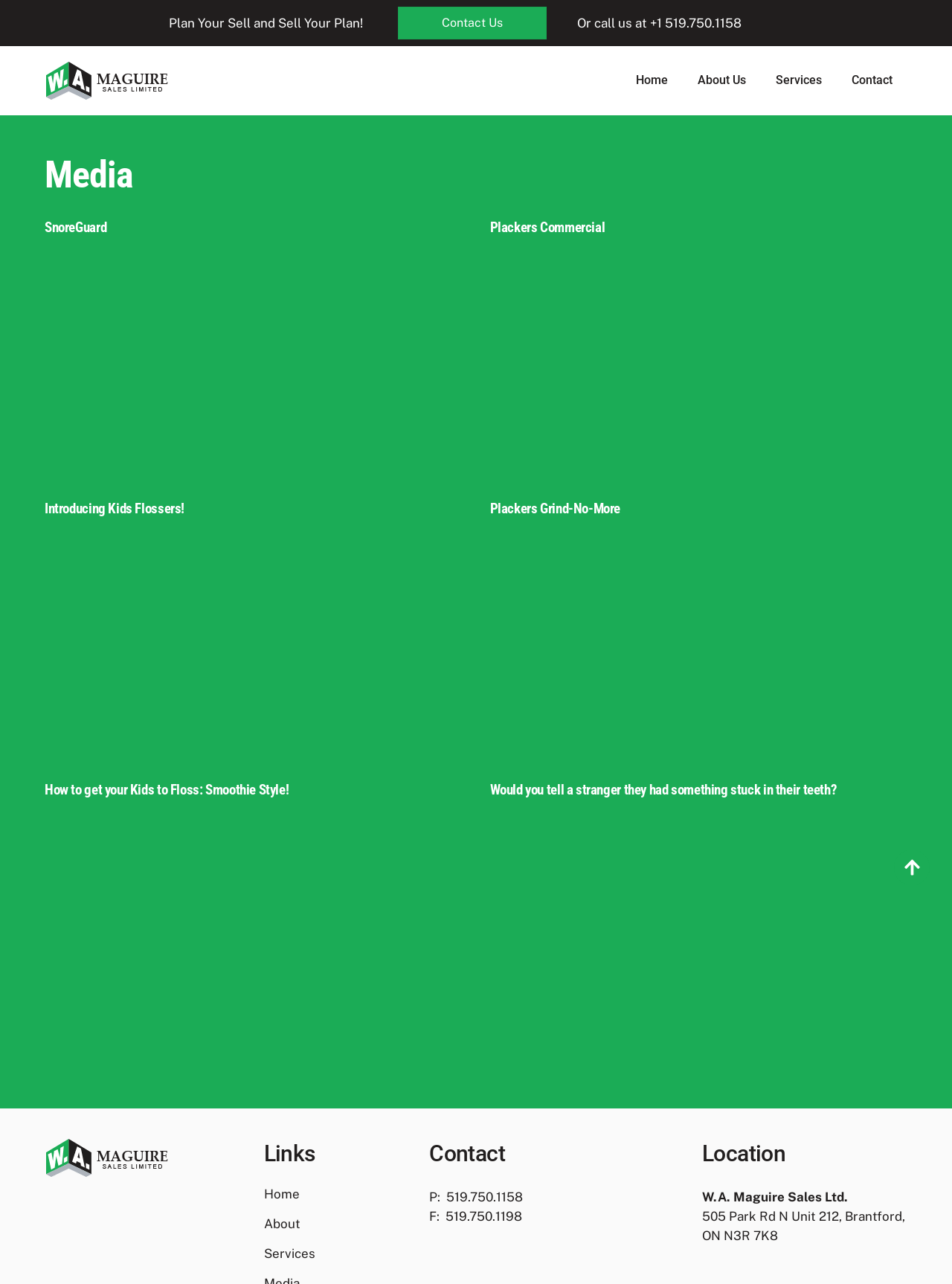Find the bounding box of the UI element described as follows: "Home".

[0.652, 0.051, 0.717, 0.074]